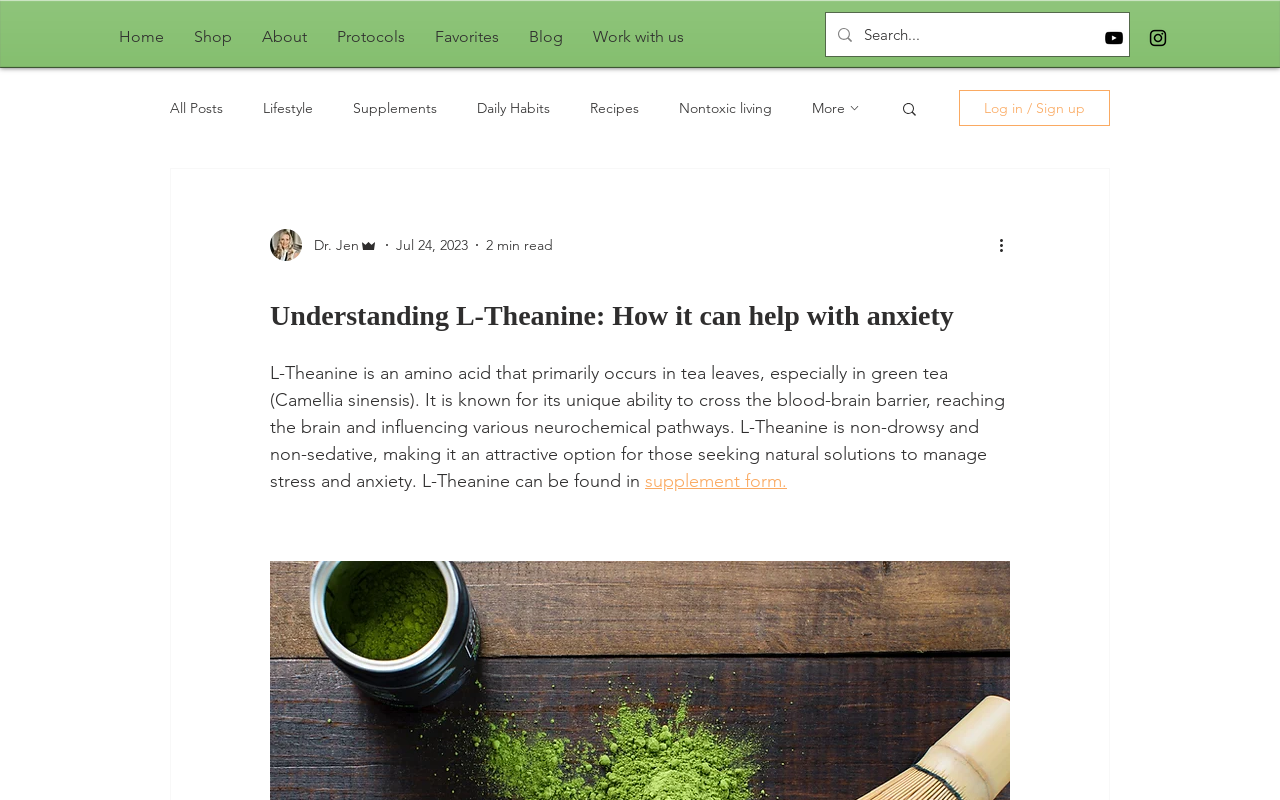What is the purpose of L-Theanine?
Kindly answer the question with as much detail as you can.

According to the webpage content, L-Theanine is an amino acid that can help manage stress and anxiety. It is mentioned that L-Theanine is non-drowsy and non-sedative, making it an attractive option for those seeking natural solutions to manage stress and anxiety.